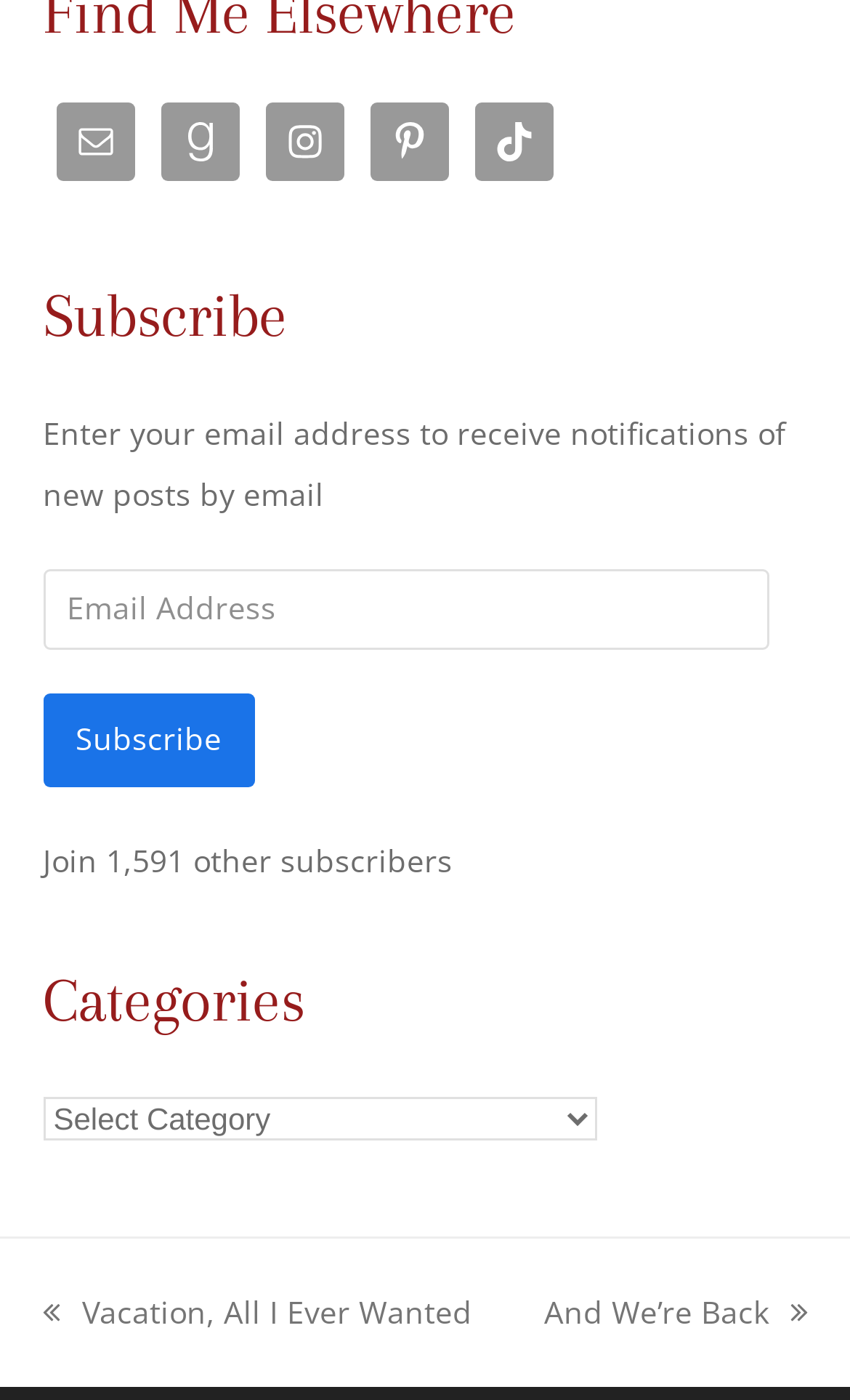Determine the bounding box coordinates for the element that should be clicked to follow this instruction: "Enter email address". The coordinates should be given as four float numbers between 0 and 1, in the format [left, top, right, bottom].

[0.05, 0.406, 0.905, 0.464]